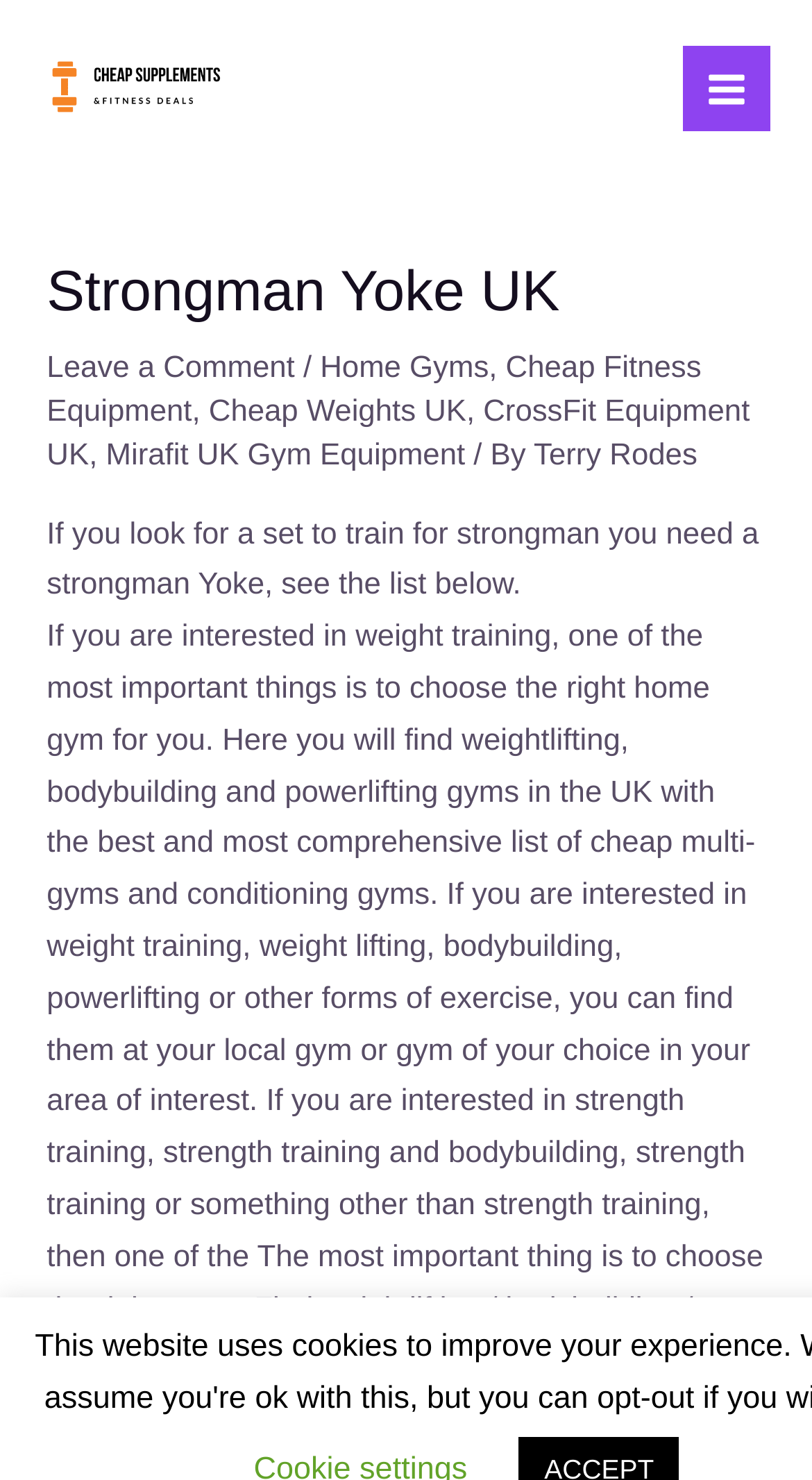Locate the bounding box coordinates of the element I should click to achieve the following instruction: "Visit the 'Home Gyms' page".

[0.394, 0.237, 0.602, 0.26]